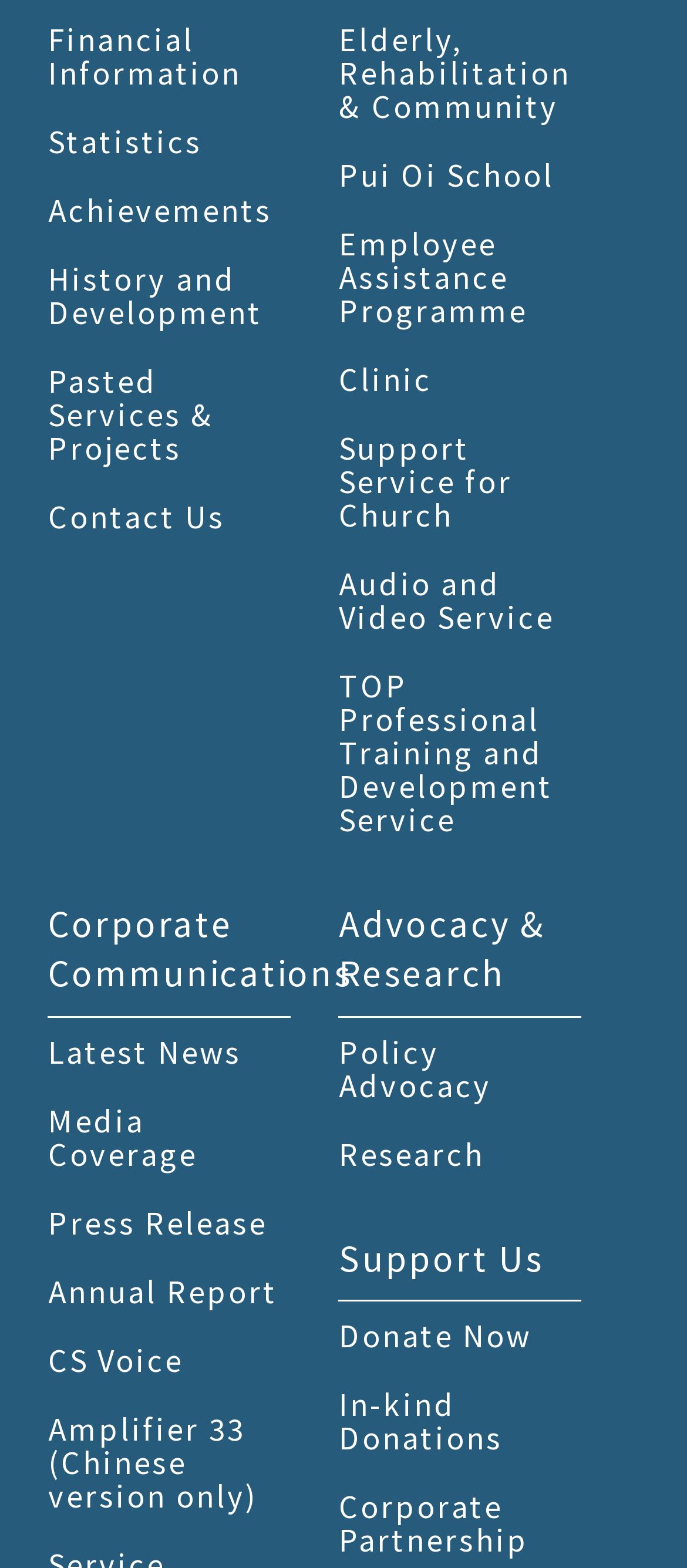Please identify the bounding box coordinates of the element's region that I should click in order to complete the following instruction: "View Financial Information". The bounding box coordinates consist of four float numbers between 0 and 1, i.e., [left, top, right, bottom].

[0.07, 0.003, 0.423, 0.068]